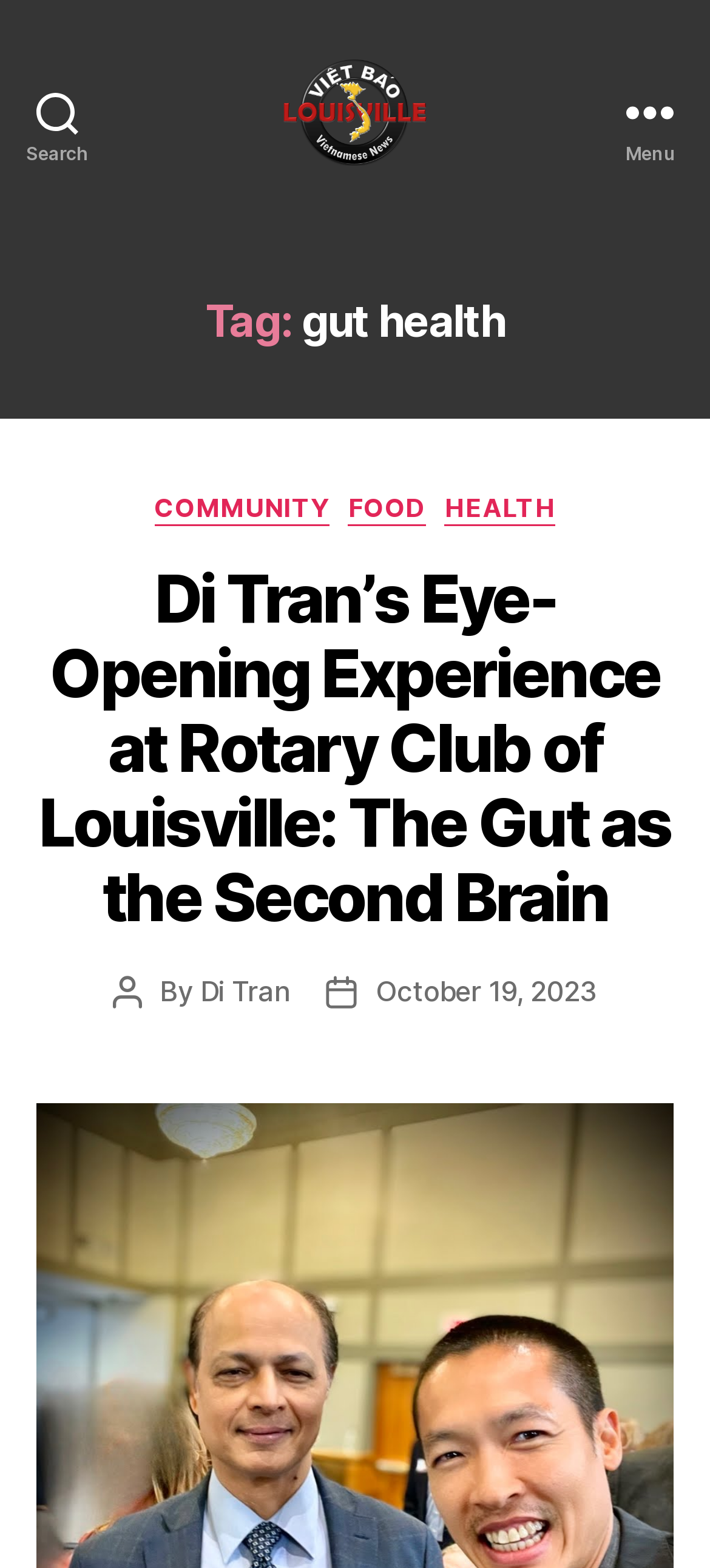Extract the top-level heading from the webpage and provide its text.

Tag: gut health